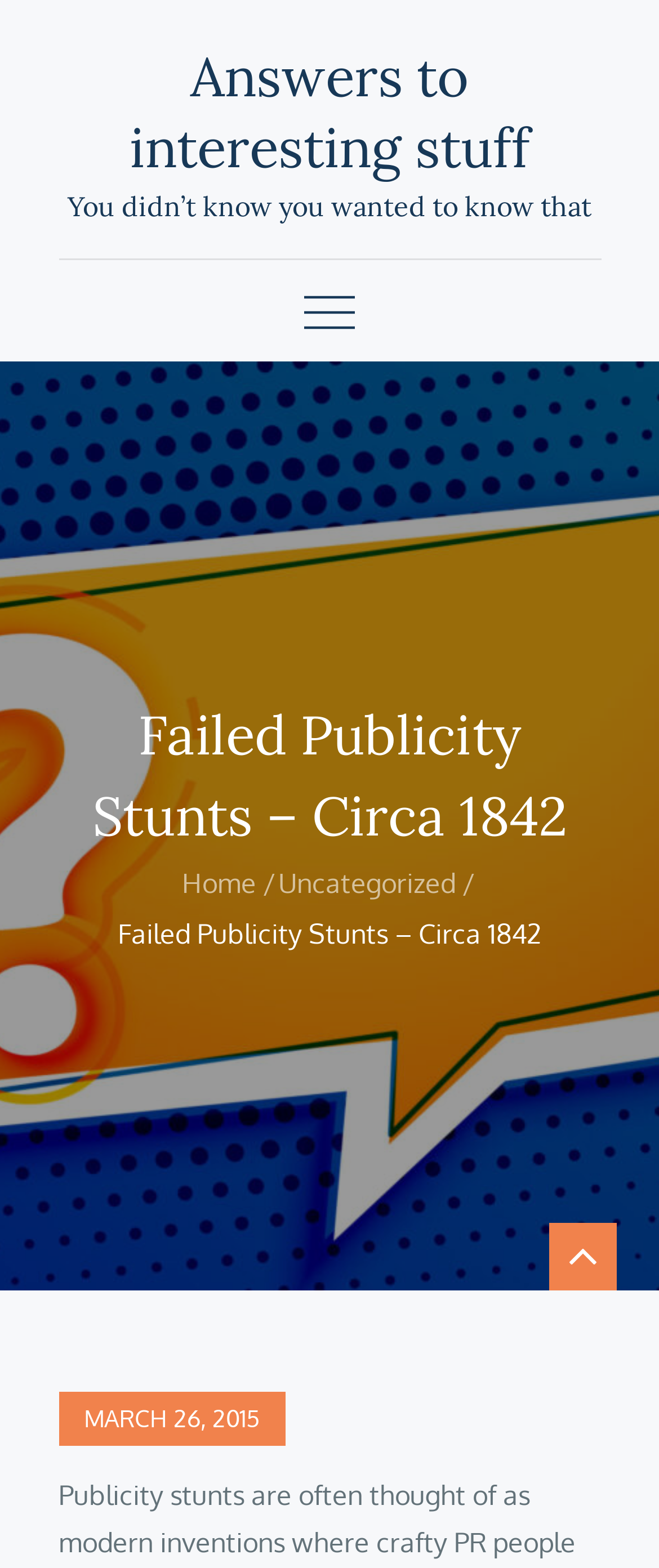Explain the webpage in detail.

The webpage is about "Failed Publicity Stunts – Circa 1842" and appears to be a blog post or article. At the top, there is a link to "Answers to interesting stuff" on the right side, and a static text "You didn’t know you wanted to know that" below it, taking up most of the width. 

On the left side, there is a button with no text, which controls the primary menu. Below the button, there is a heading with the title "Failed Publicity Stunts – Circa 1842" that spans almost the entire width. 

Under the heading, there is a navigation section labeled "Breadcrumbs" that contains three links: "Home" on the left, "Uncategorized" in the middle, and a static text "Failed Publicity Stunts – Circa 1842" on the right. 

Further down, there is a static text "Posted on" followed by a link to the date "MARCH 26, 2015" with a time element next to it.